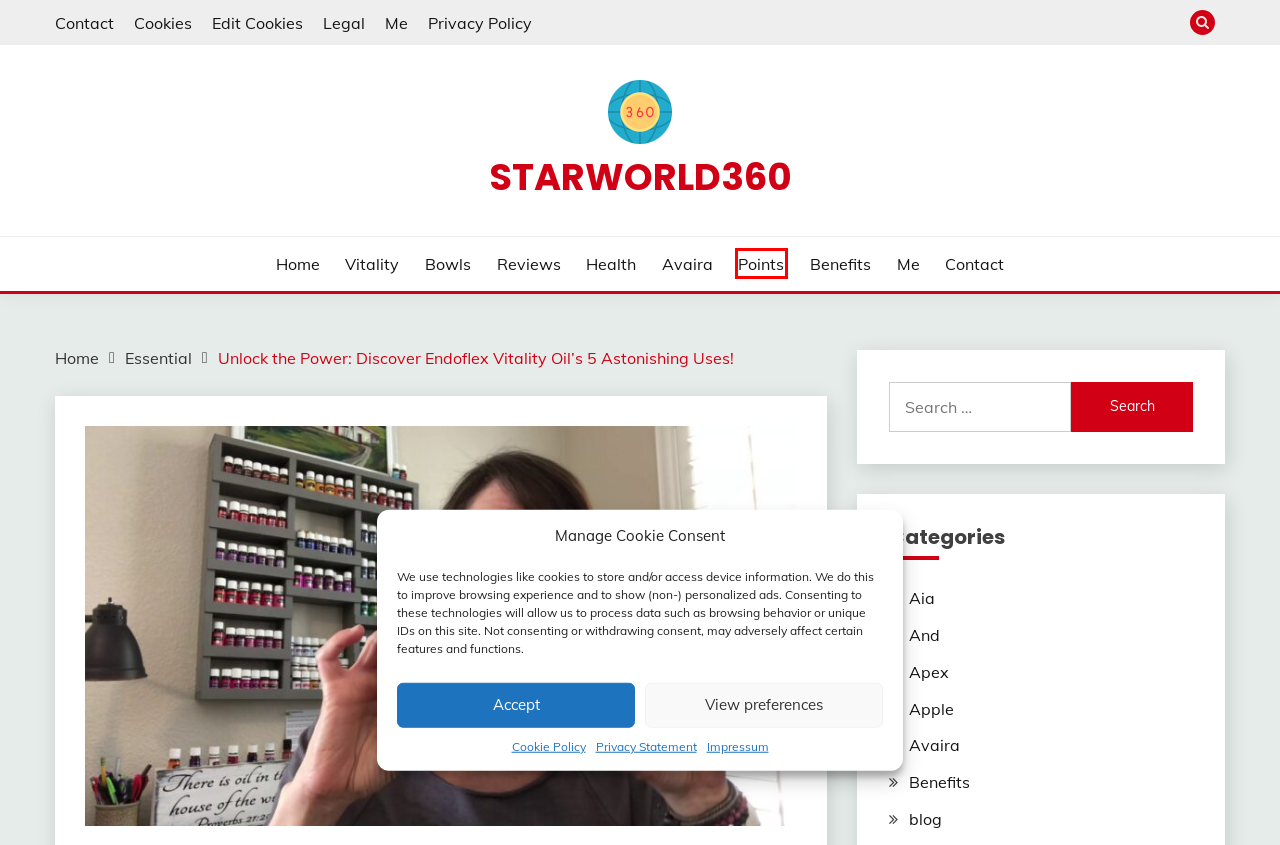Given a screenshot of a webpage featuring a red bounding box, identify the best matching webpage description for the new page after the element within the red box is clicked. Here are the options:
A. Points archivos | StarWorld360
B. Contact | StarWorld360
C. Essential archivos | StarWorld360
D. Privacy Policy | StarWorld360
E. Apple archivos | StarWorld360
F. Legal | StarWorld360
G. ▷ starworld360
H. And archivos | StarWorld360

A